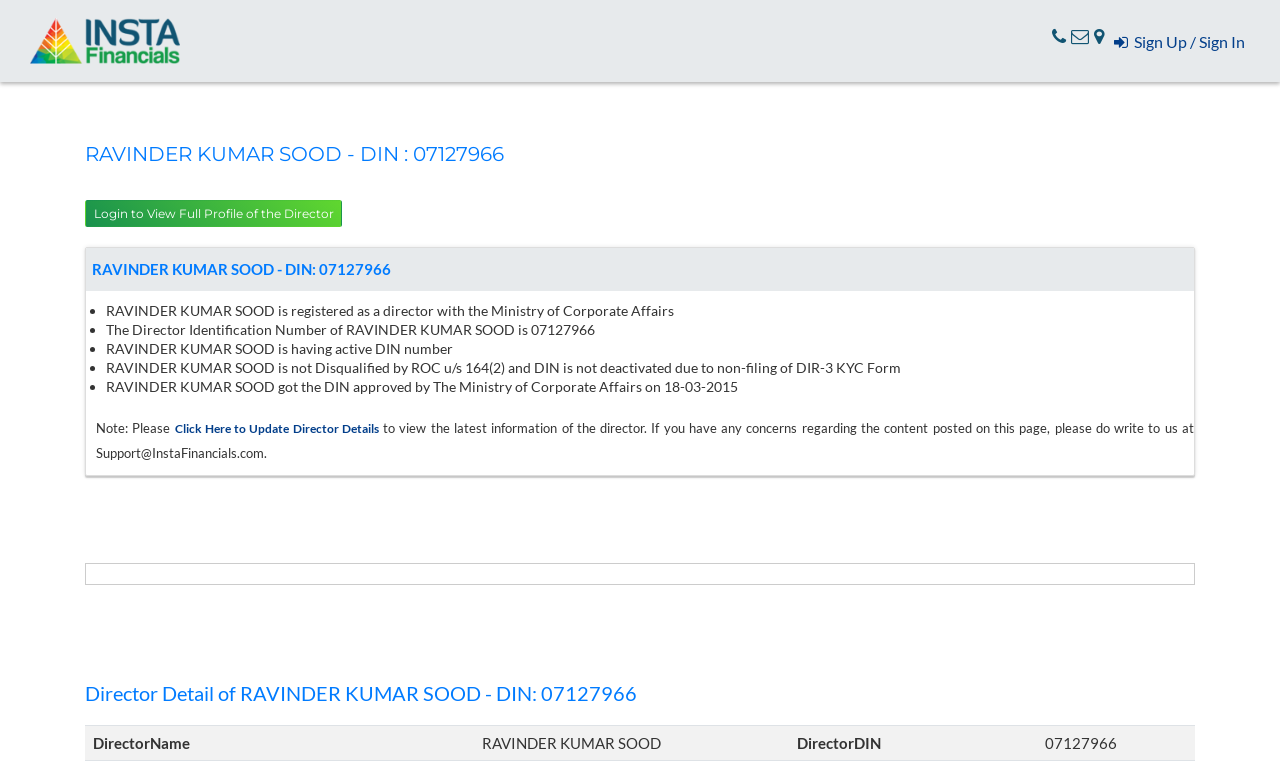Kindly respond to the following question with a single word or a brief phrase: 
What is the DIN of RAVINDER KUMAR SOOD?

07127966